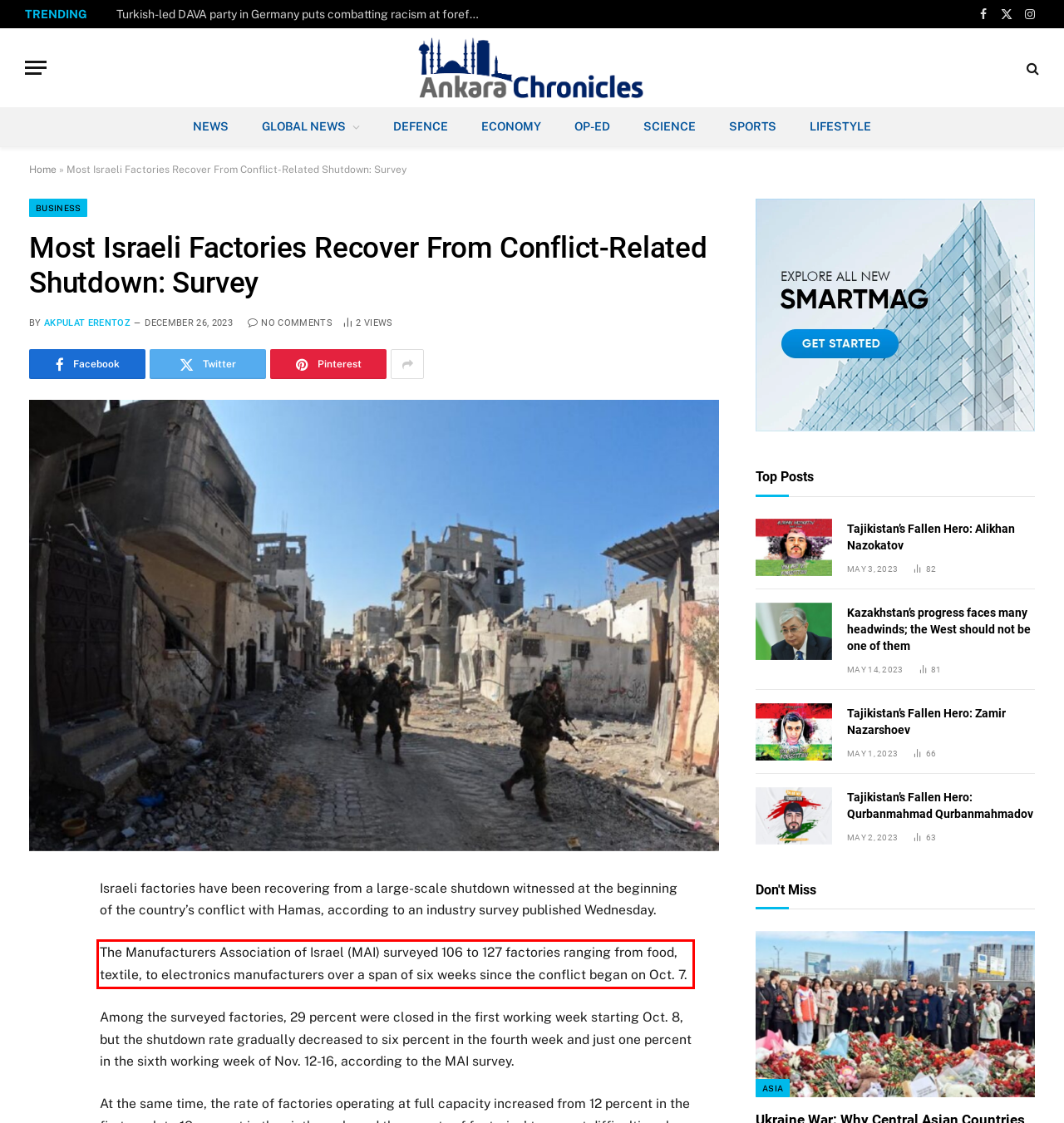Within the screenshot of the webpage, there is a red rectangle. Please recognize and generate the text content inside this red bounding box.

The Manufacturers Association of Israel (MAI) surveyed 106 to 127 factories ranging from food, textile, to electronics manufacturers over a span of six weeks since the conflict began on Oct. 7.